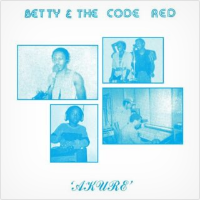What is the title of the album?
Give a detailed explanation using the information visible in the image.

The album title 'AKURE' is written in a stylish, flowing font at the bottom of the album cover, emphasizing a vintage aesthetic.